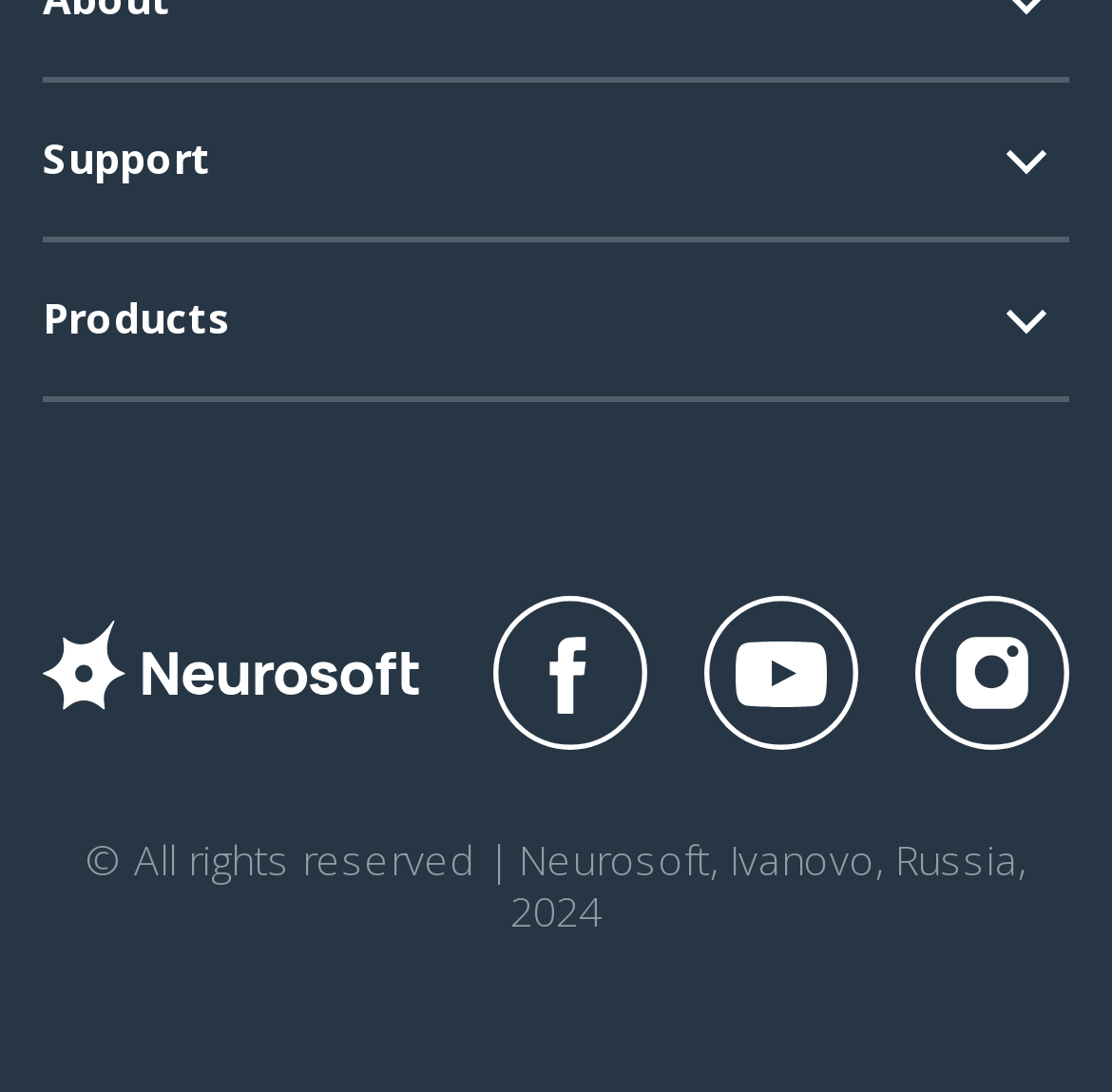What is the last item in the Support section?
Provide a one-word or short-phrase answer based on the image.

Feedback